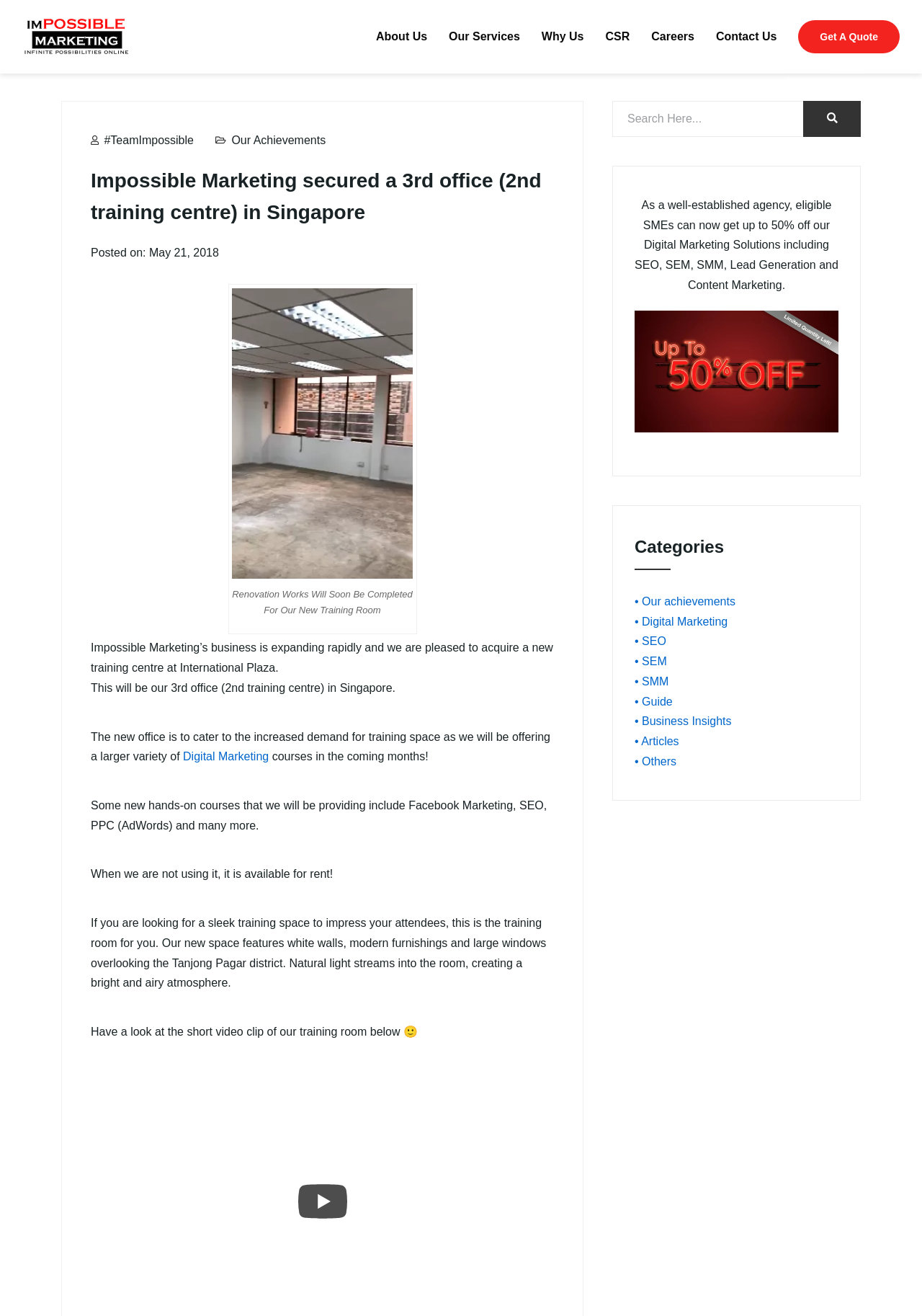Please pinpoint the bounding box coordinates for the region I should click to adhere to this instruction: "Sign up for ECLUB".

None